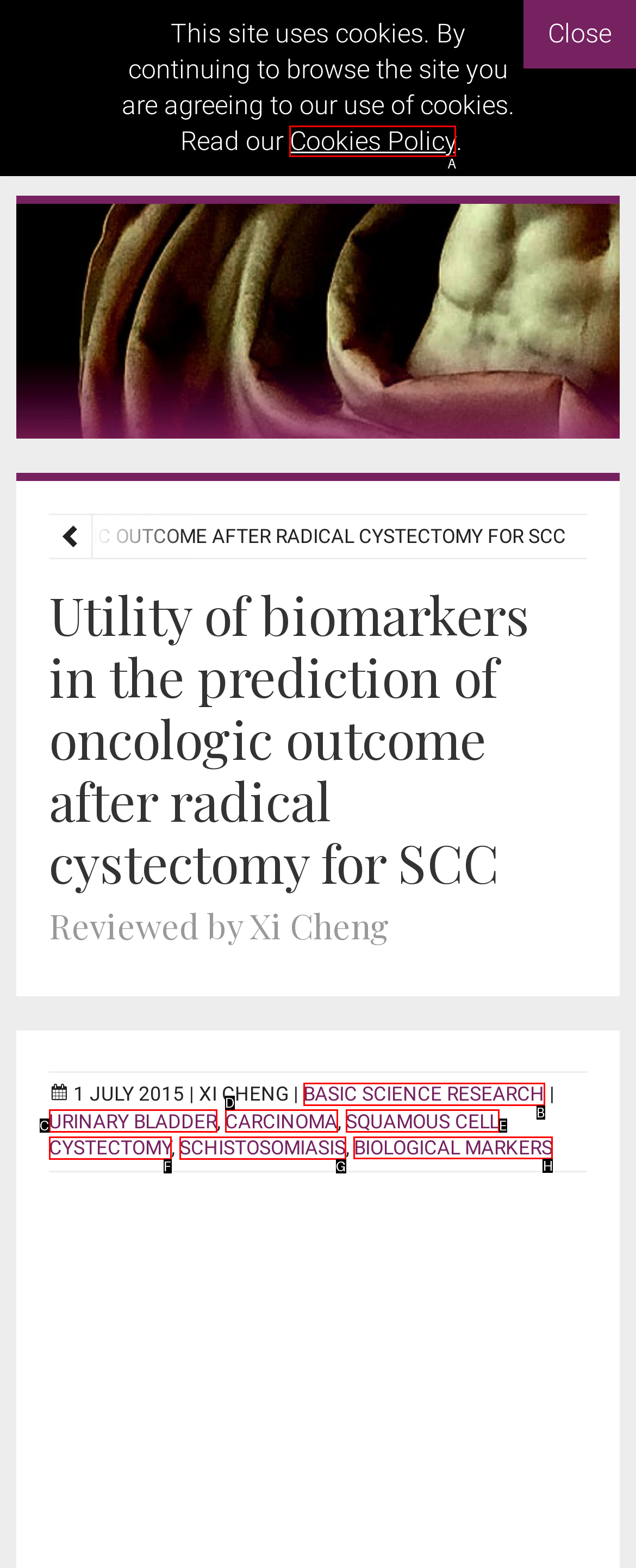Select the correct HTML element to complete the following task: explore research on BIOLOGICAL MARKERS
Provide the letter of the choice directly from the given options.

H